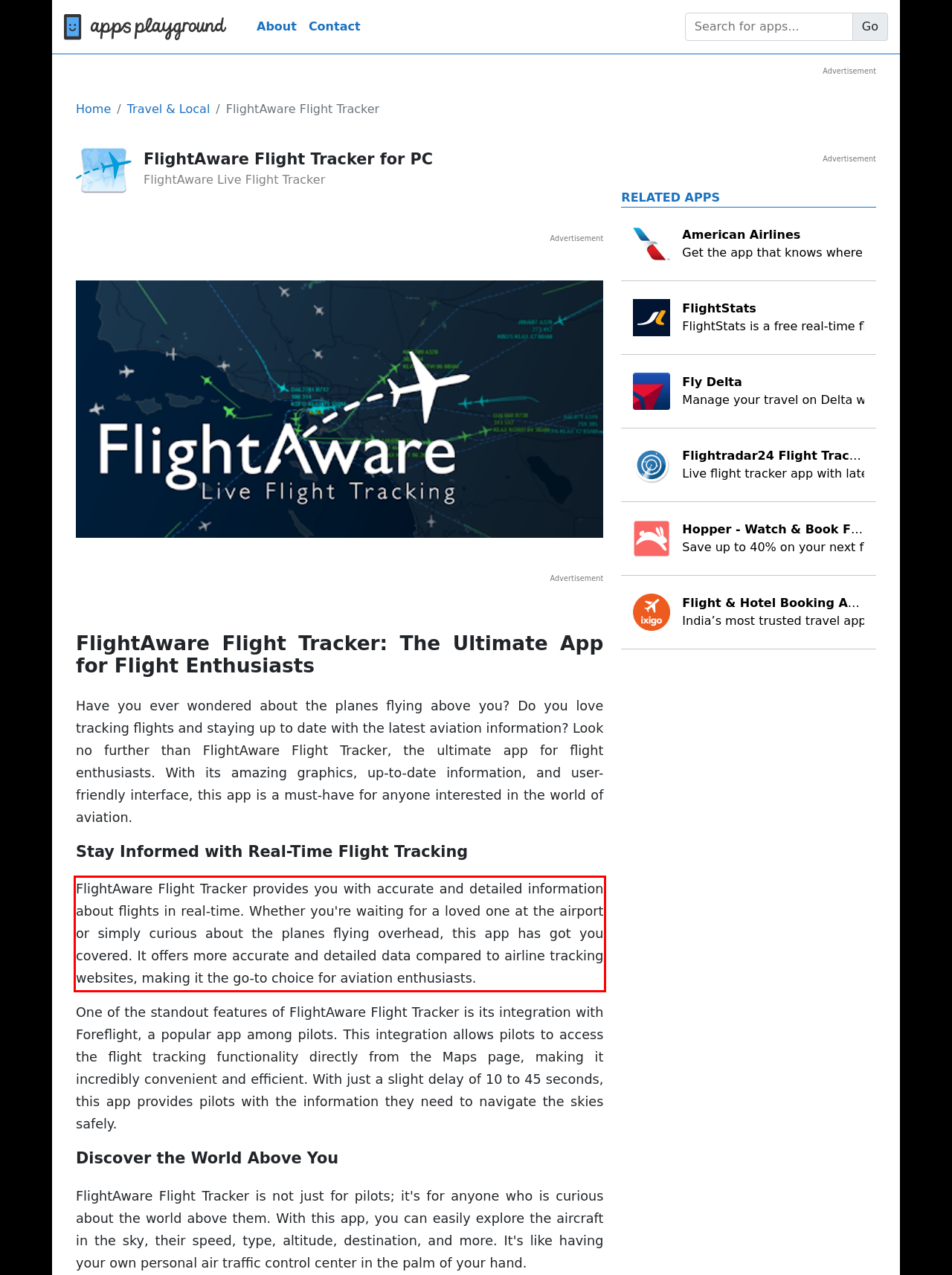You have a screenshot of a webpage, and there is a red bounding box around a UI element. Utilize OCR to extract the text within this red bounding box.

FlightAware Flight Tracker provides you with accurate and detailed information about flights in real-time. Whether you're waiting for a loved one at the airport or simply curious about the planes flying overhead, this app has got you covered. It offers more accurate and detailed data compared to airline tracking websites, making it the go-to choice for aviation enthusiasts.